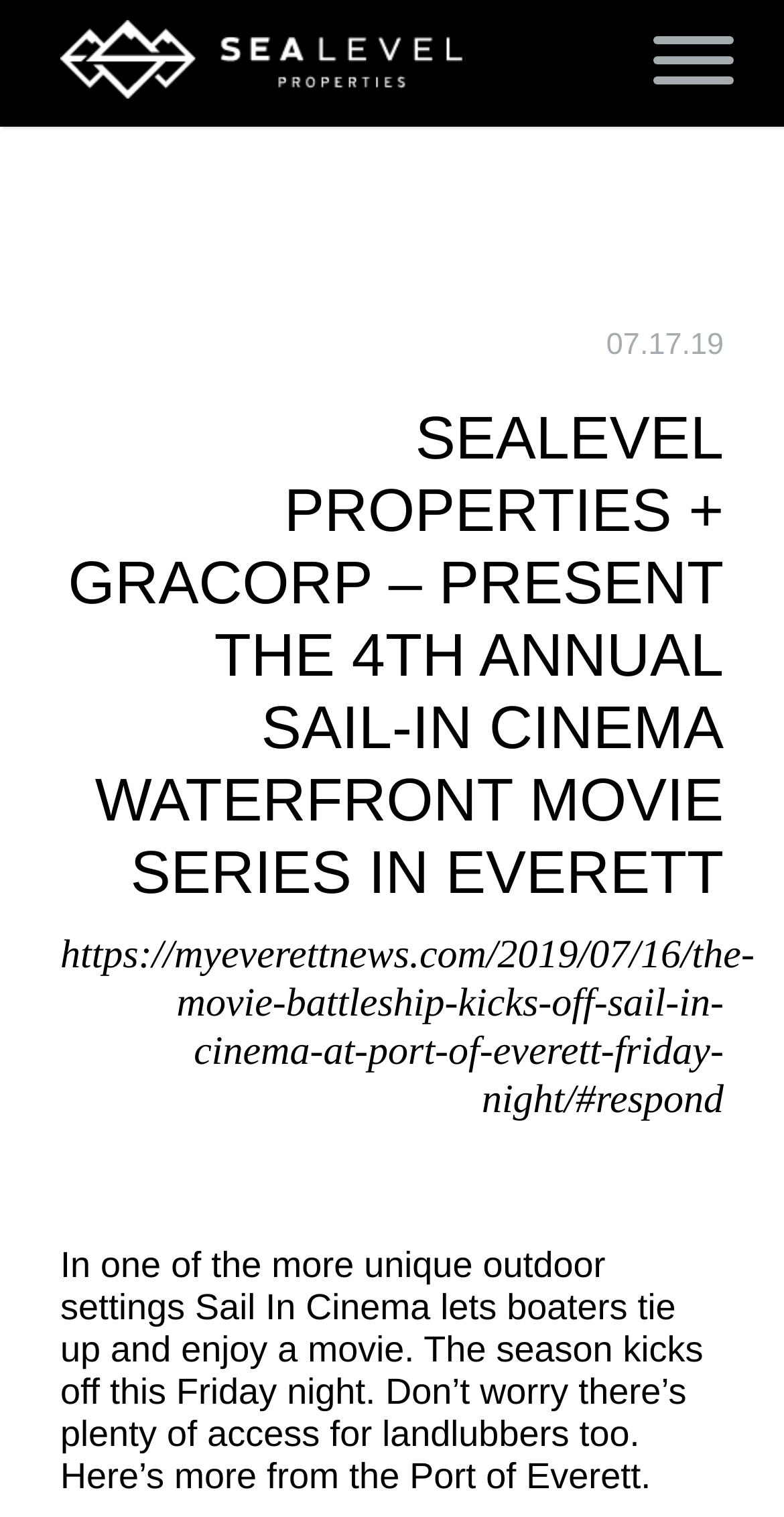Given the element description: "News", predict the bounding box coordinates of this UI element. The coordinates must be four float numbers between 0 and 1, given as [left, top, right, bottom].

[0.442, 0.317, 0.558, 0.339]